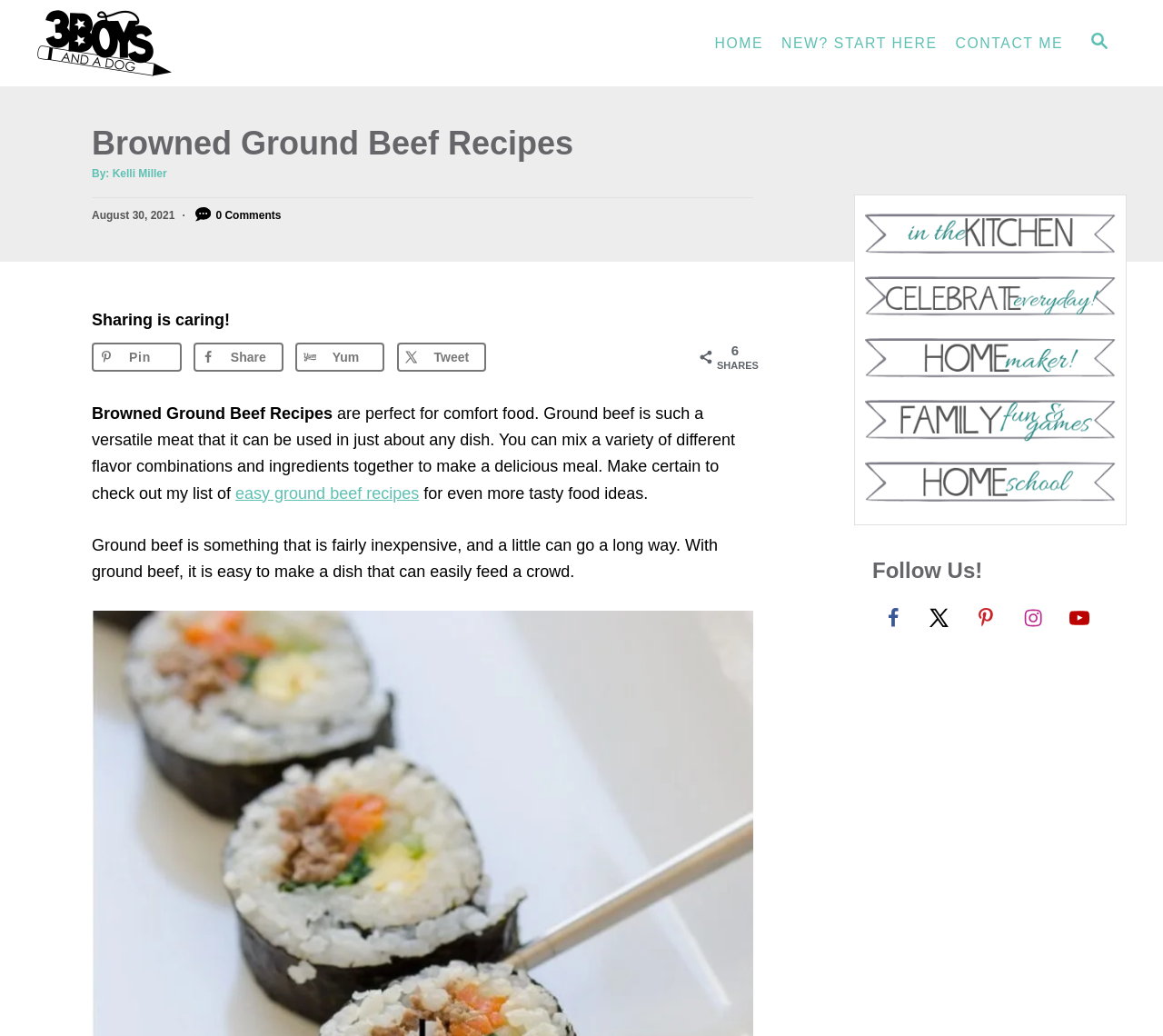Answer the question with a single word or phrase: 
What is the name of the blog?

3 Boys and a Dog